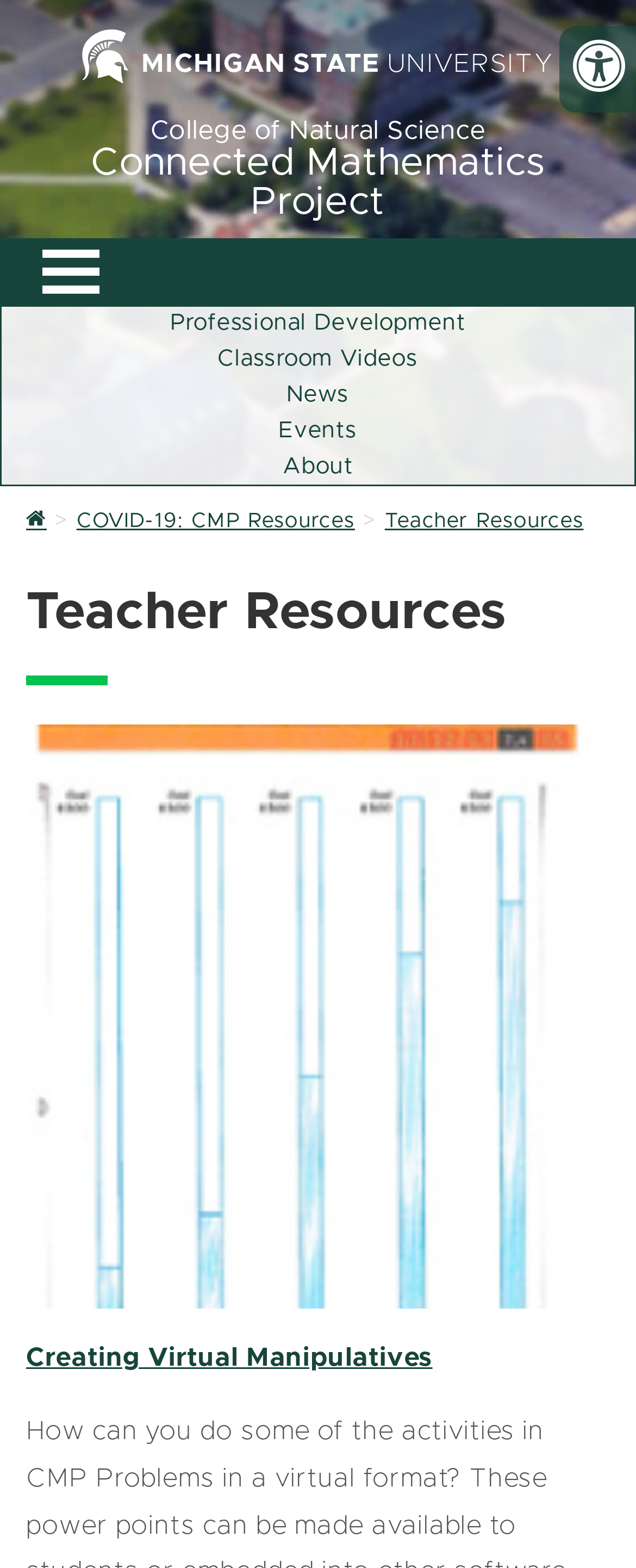Determine the bounding box coordinates for the UI element matching this description: "About".

[0.044, 0.286, 0.956, 0.309]